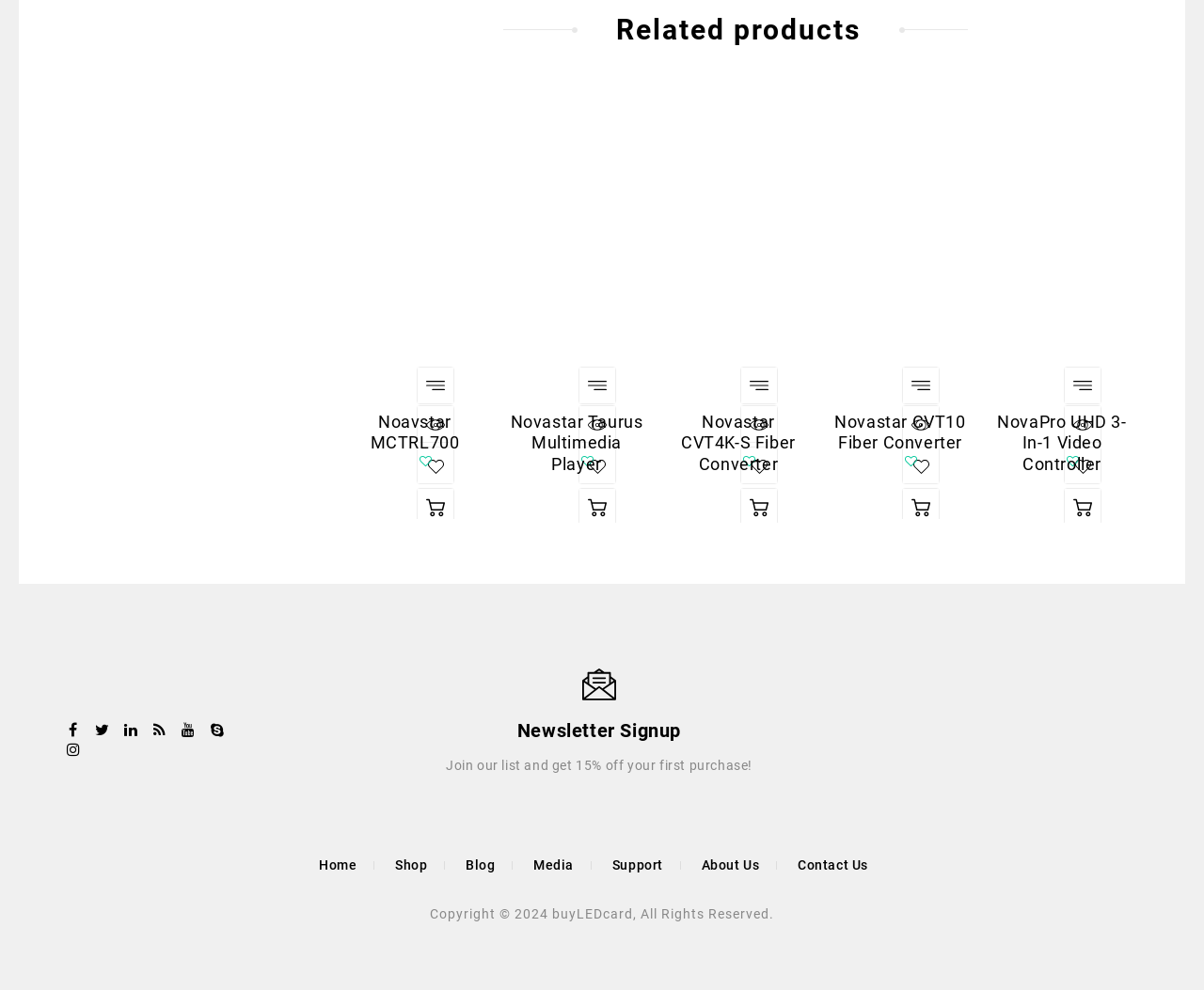Please specify the bounding box coordinates for the clickable region that will help you carry out the instruction: "Compare Novastar MCTRL700".

[0.347, 0.372, 0.377, 0.408]